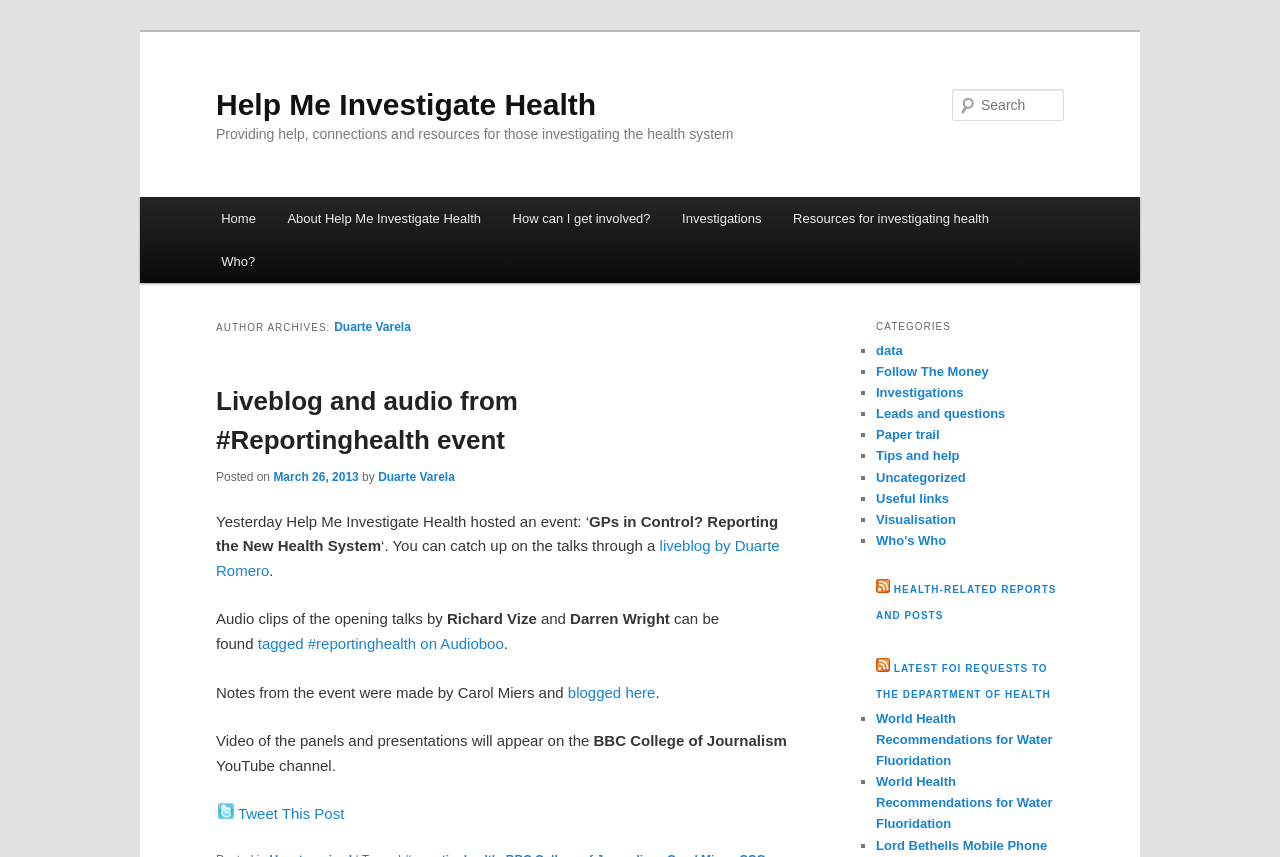Carefully examine the image and provide an in-depth answer to the question: What is the topic of the event hosted by Help Me Investigate Health?

The answer can be found by reading the text 'Yesterday Help Me Investigate Health hosted an event: ‘GPs in Control? Reporting the New Health System’.' which indicates that the topic of the event is 'GPs in Control?'.